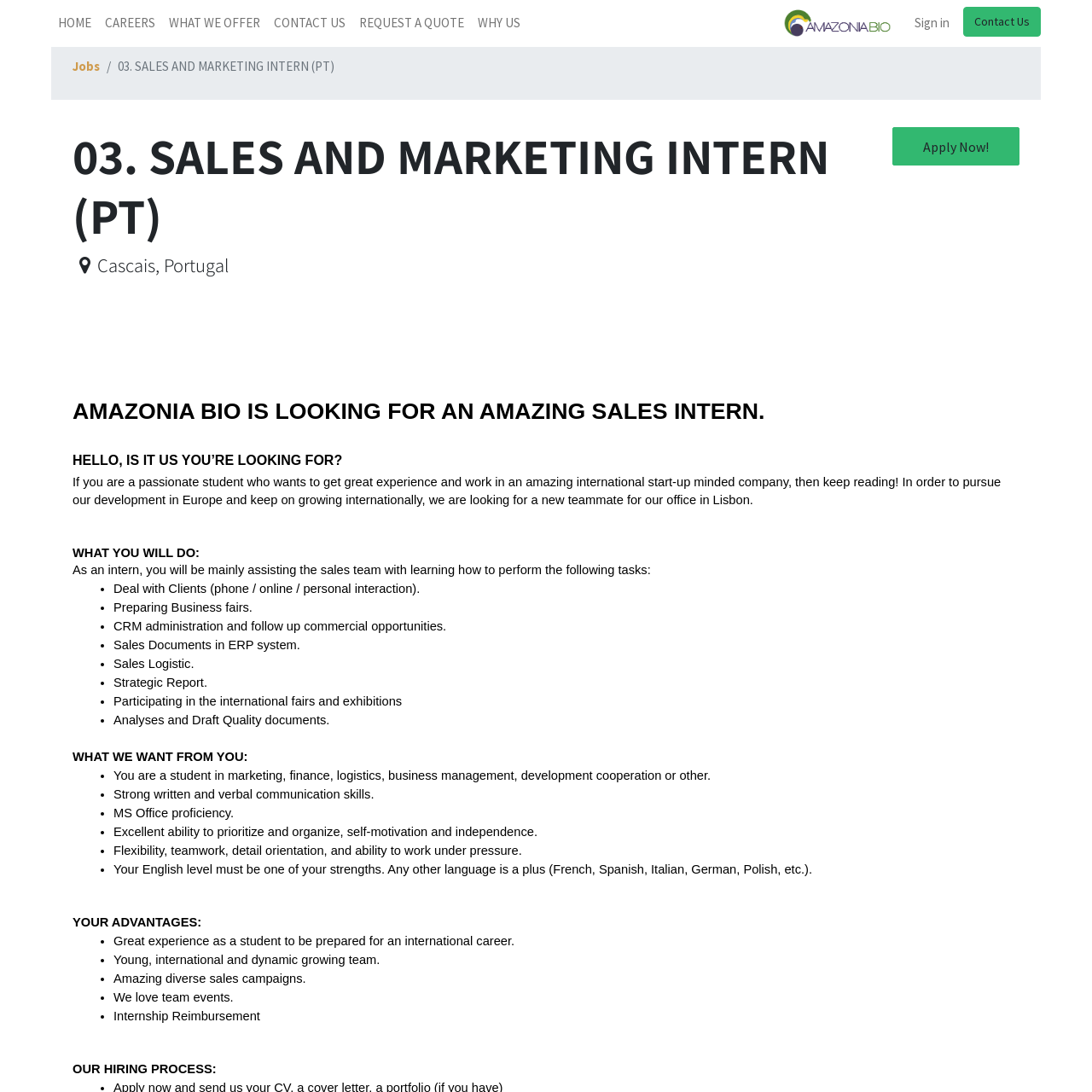Please specify the bounding box coordinates of the area that should be clicked to accomplish the following instruction: "Click the 'HOME' menu item". The coordinates should consist of four float numbers between 0 and 1, i.e., [left, top, right, bottom].

[0.047, 0.006, 0.09, 0.036]